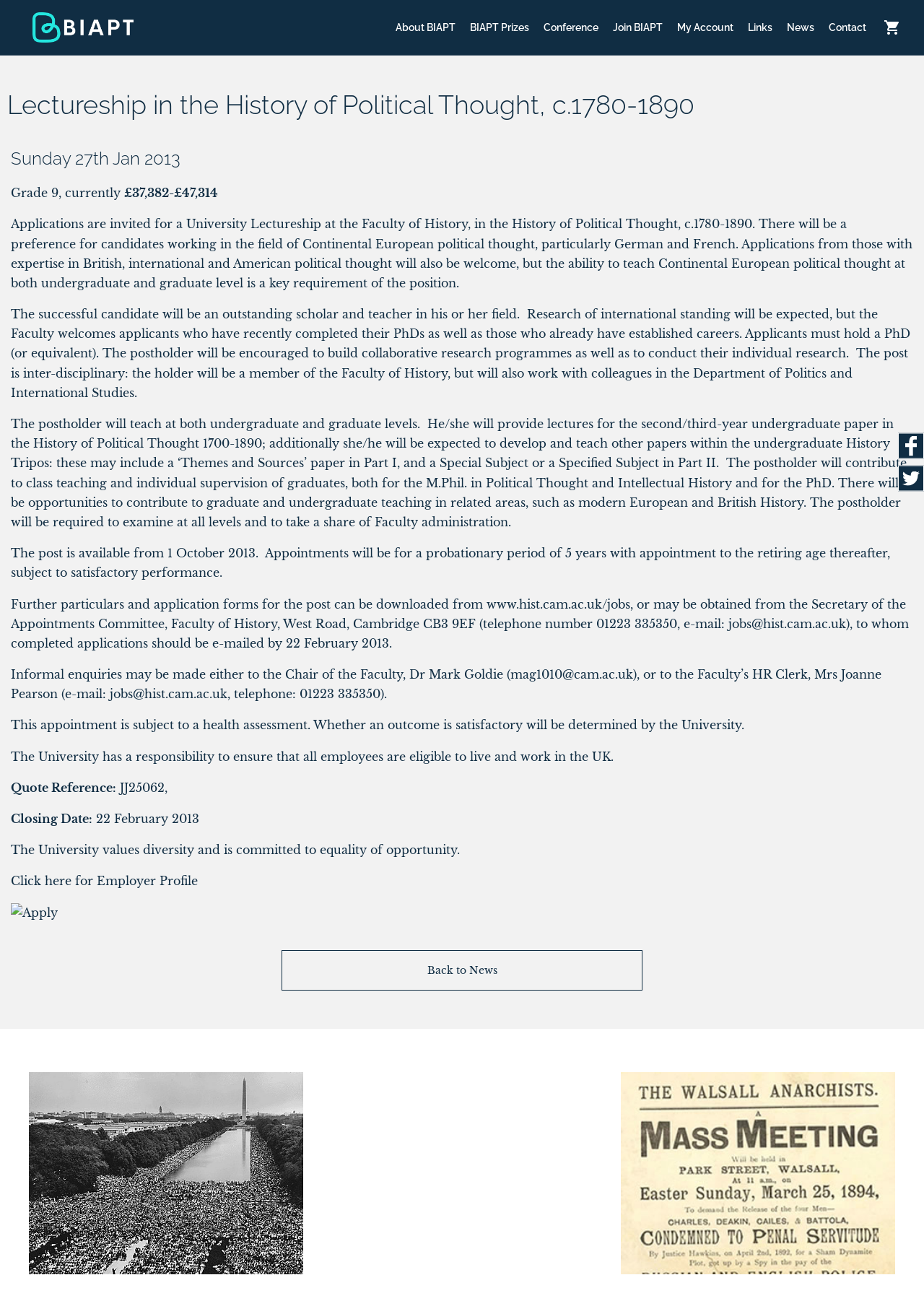What is the preferred area of expertise for candidates?
Please provide a single word or phrase answer based on the image.

Continental European political thought